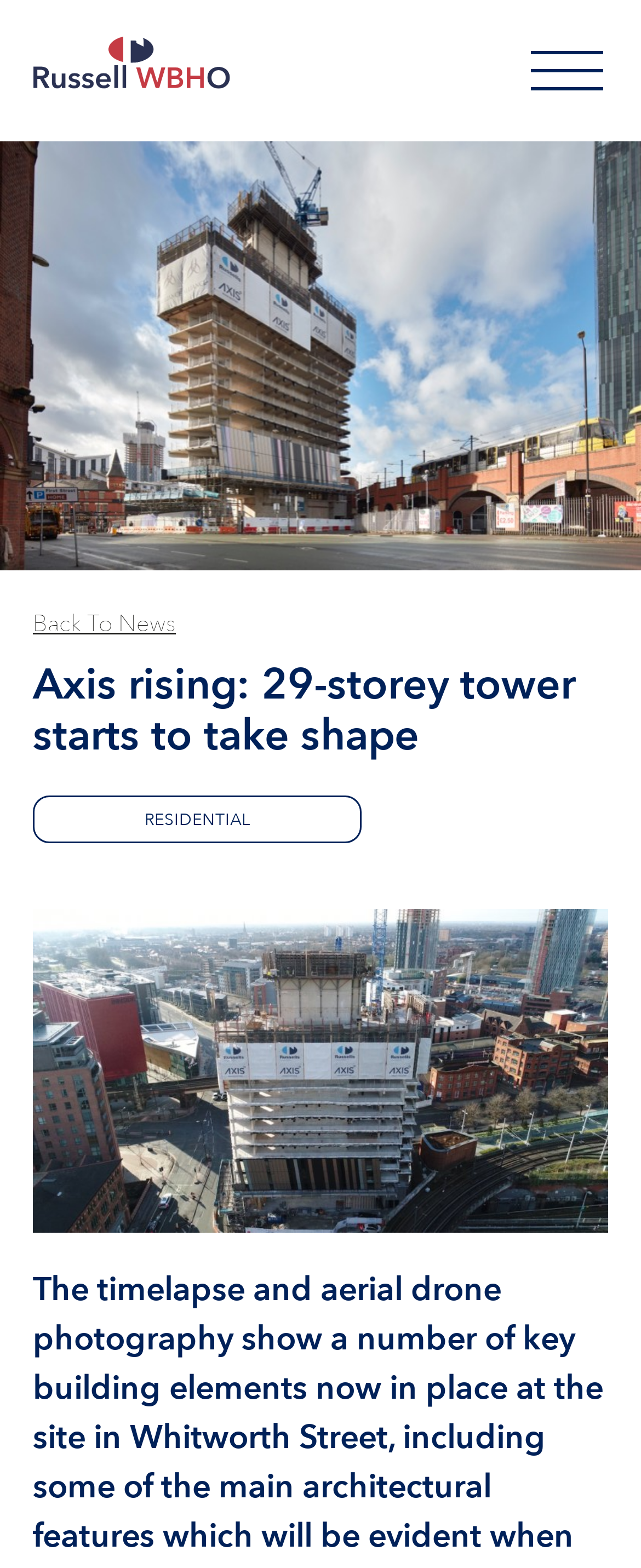How many links are present in the top section?
Please answer the question with a single word or phrase, referencing the image.

3